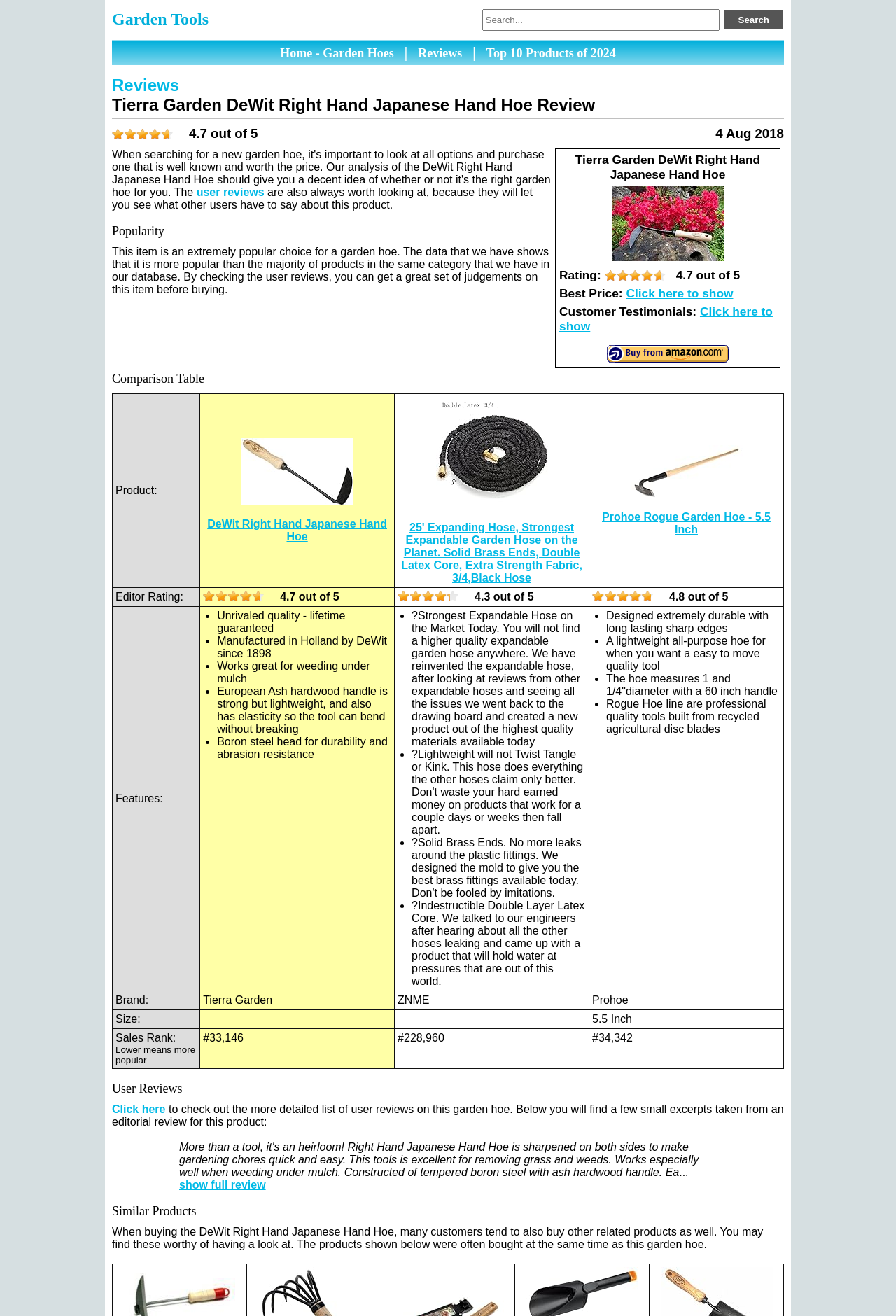From the details in the image, provide a thorough response to the question: What is the material of the handle of the DeWit Right Hand Japanese Hand Hoe?

The material of the handle of the DeWit Right Hand Japanese Hand Hoe can be found in the features section of the product review. It is mentioned as 'European Ash hardwood handle is strong but lightweight, and also has elasticity so the tool can bend without breaking'.